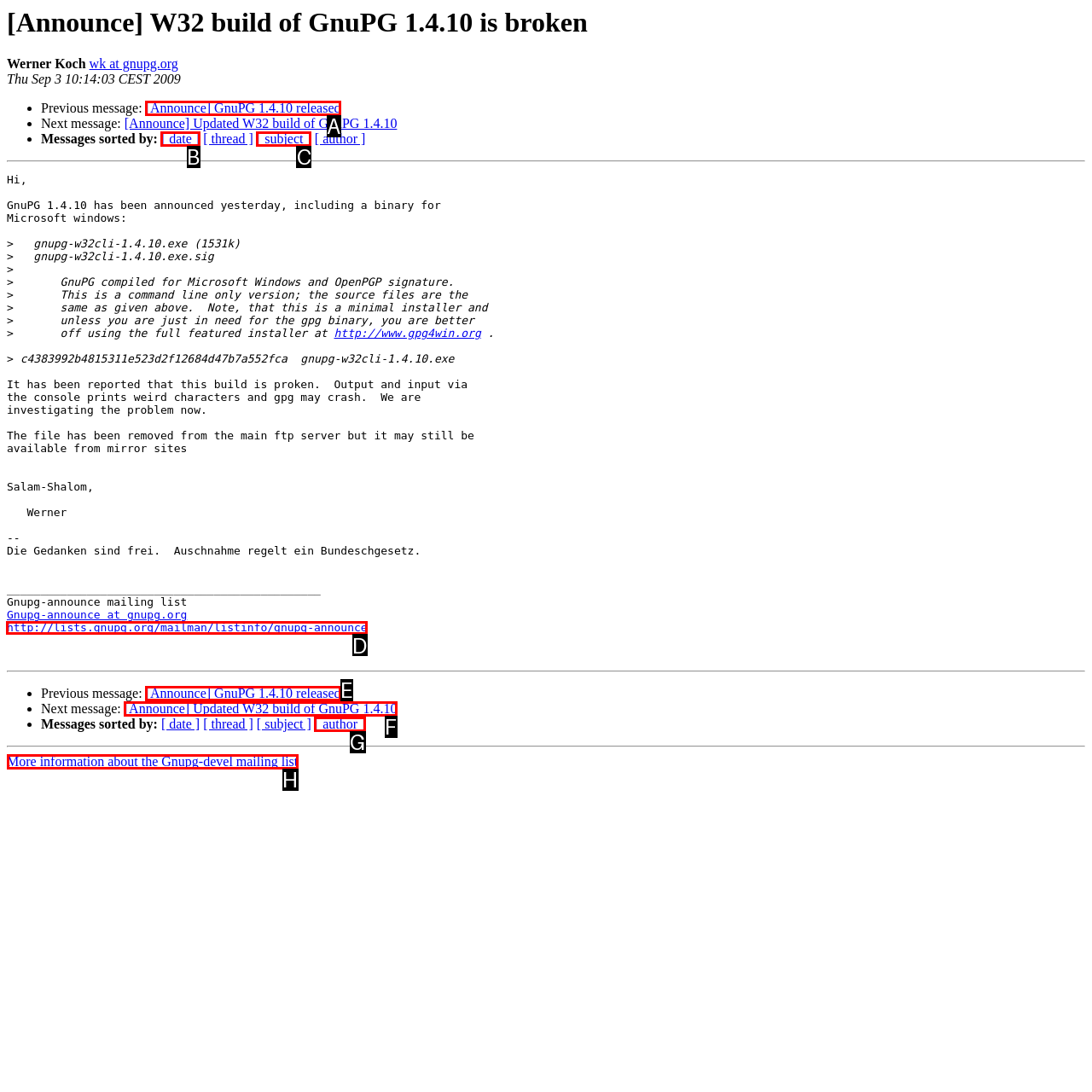Select the letter of the element you need to click to complete this task: Click on the link to unsubscribe from the Gnupg-announce mailing list
Answer using the letter from the specified choices.

D